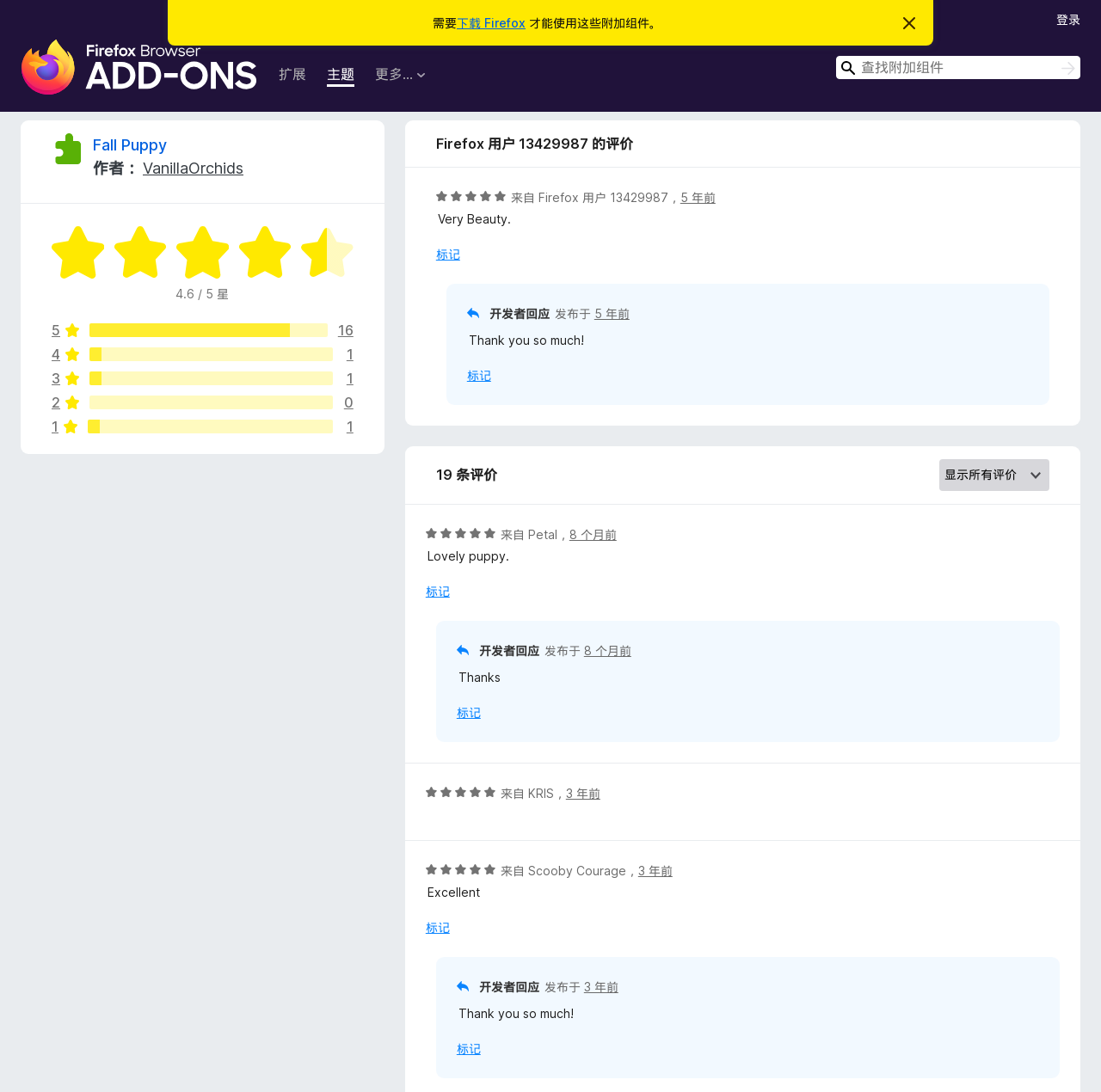Please find the bounding box coordinates of the element that you should click to achieve the following instruction: "login". The coordinates should be presented as four float numbers between 0 and 1: [left, top, right, bottom].

[0.959, 0.008, 0.981, 0.024]